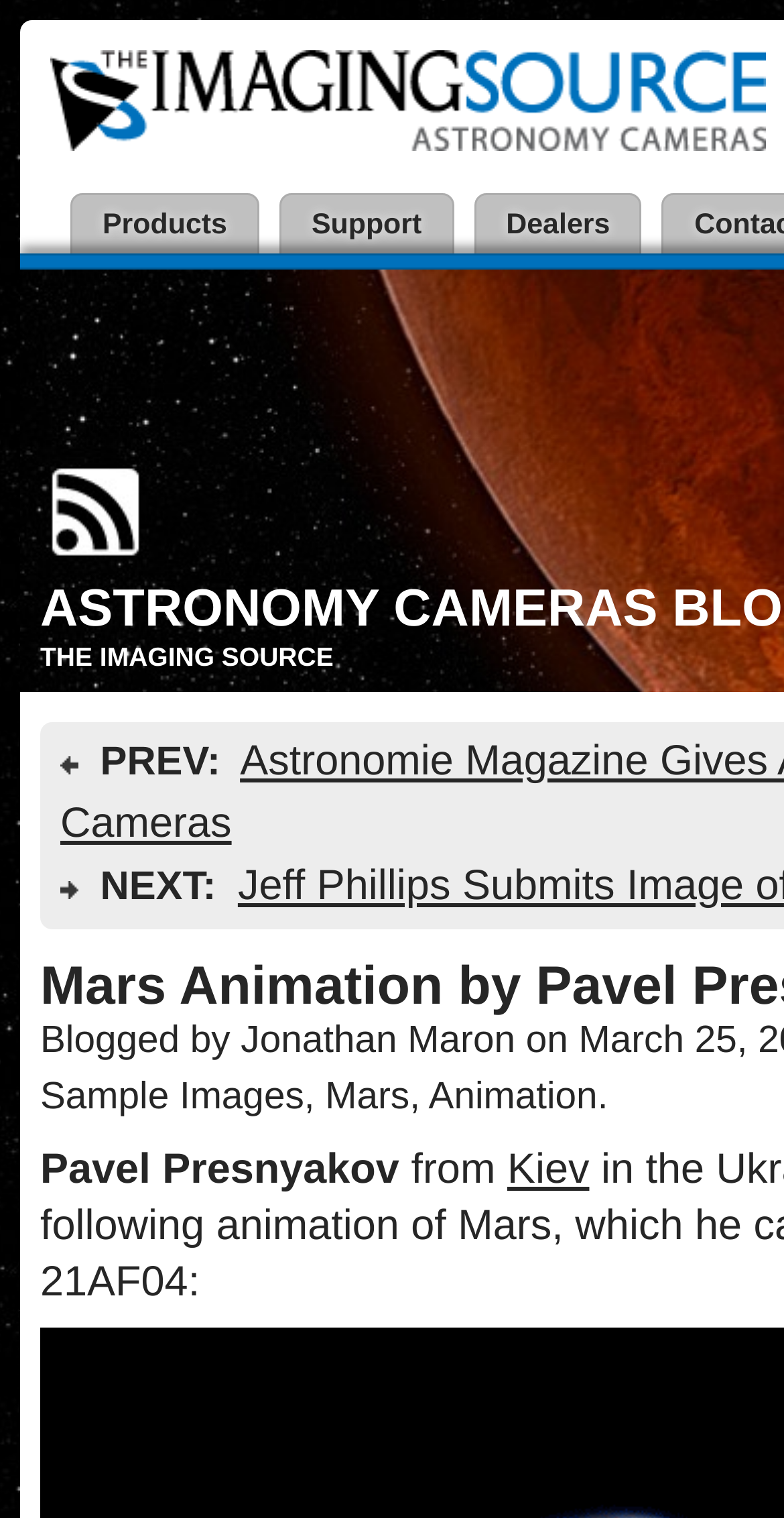What is the location of Pavel Presnyakov?
Refer to the screenshot and answer in one word or phrase.

Kiev, Ukraine